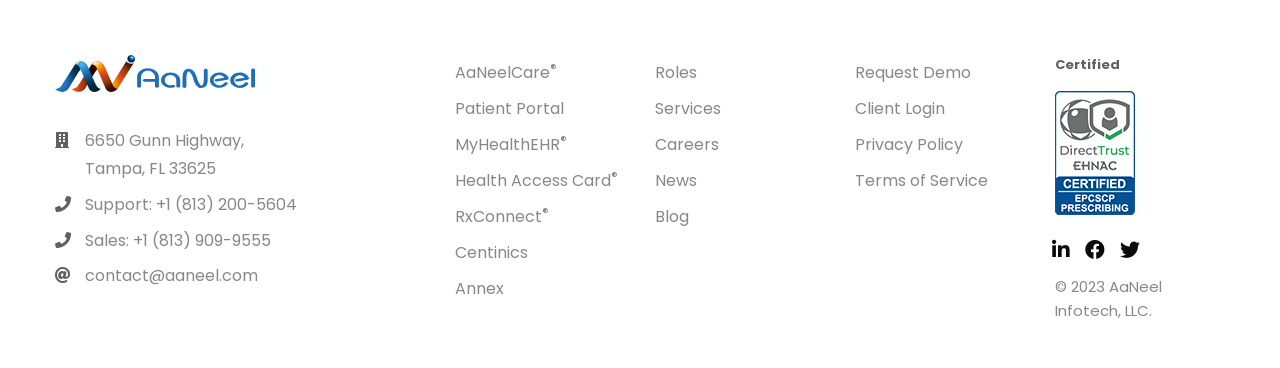Respond with a single word or phrase to the following question:
How many links are there in the top section?

7